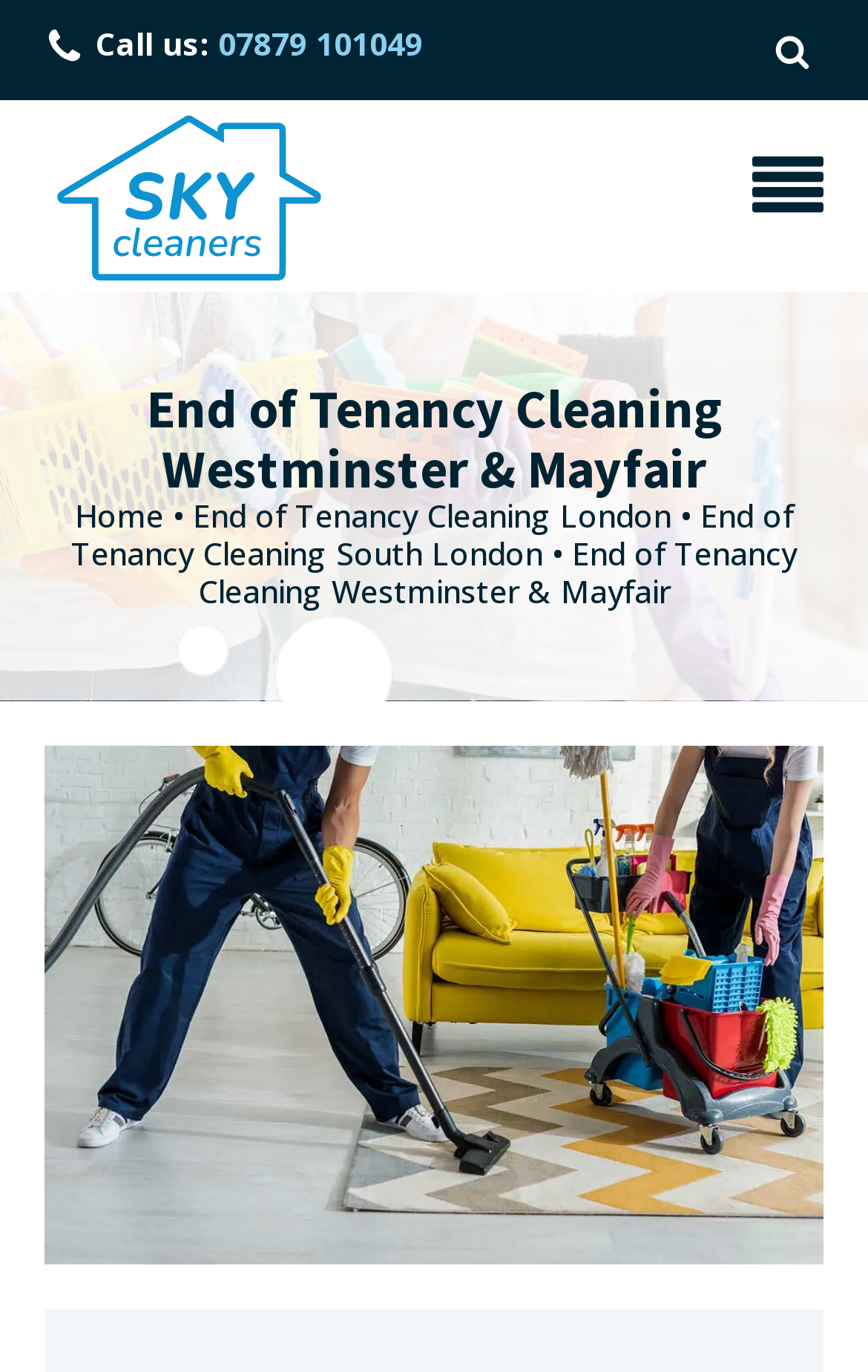Use one word or a short phrase to answer the question provided: 
What area does this company provide service to?

Westminster & Mayfair